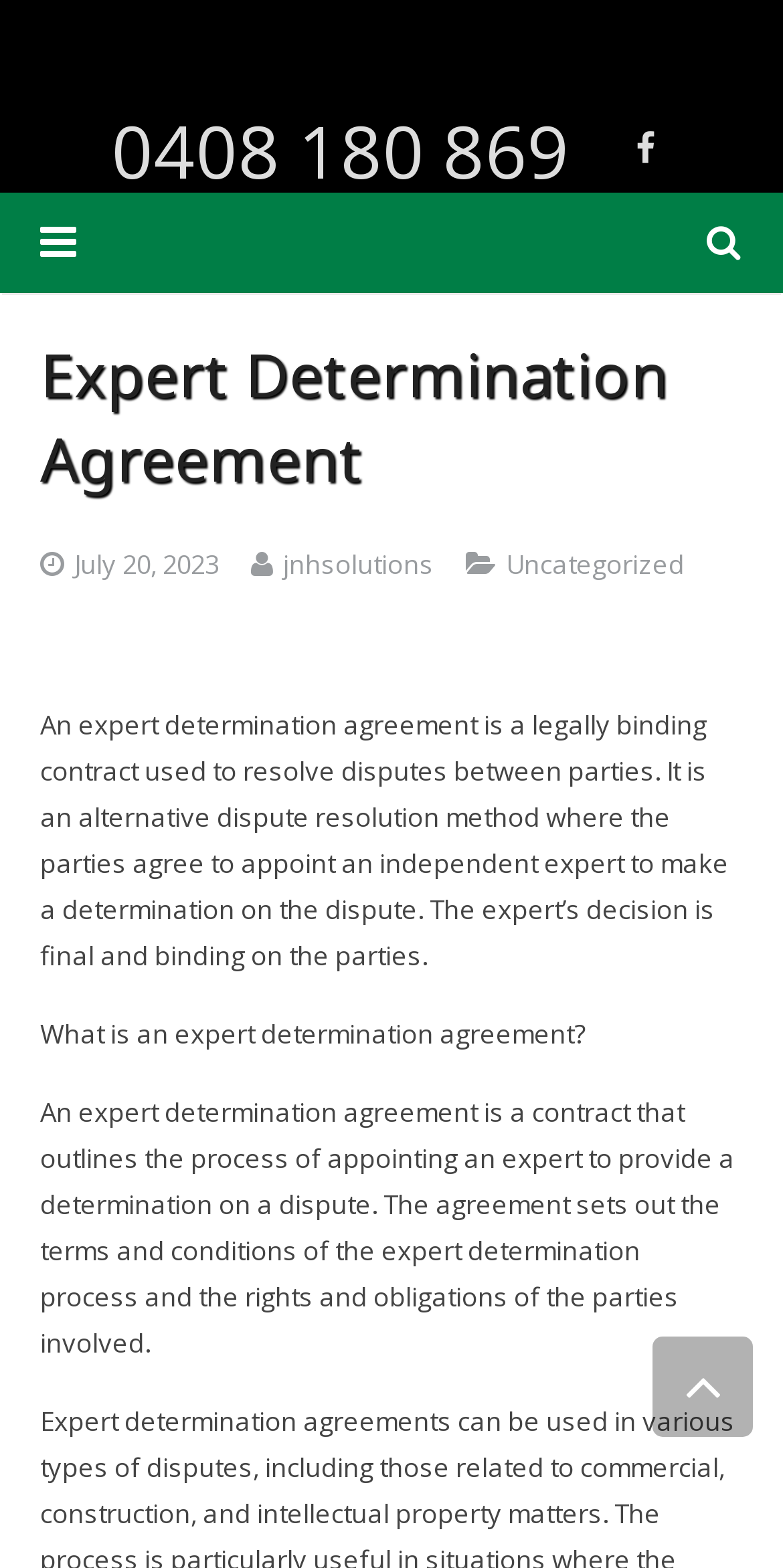Describe every aspect of the webpage in a detailed manner.

The webpage is about an "Expert Determination Agreement". At the top, there is a layout table that spans almost the entire width of the page. Within this table, there is a link on the left side, followed by a phone number "0408 180 869" and another link with an icon on the right side. 

Below the table, there is a heading that repeats the title "Expert Determination Agreement". Underneath the heading, there is a timestamp "July 20, 2023" on the left, followed by the author "jnhsolutions" and the category "Uncategorized" on the right.

The main content of the webpage is a paragraph of text that explains what an expert determination agreement is, describing it as a legally binding contract used to resolve disputes between parties. This paragraph is positioned below the timestamp and spans almost the entire width of the page.

Following the main paragraph, there are two more paragraphs of text. The first one asks the question "What is an expert determination agreement?" and the second one provides a detailed answer, explaining that it is a contract that outlines the process of appointing an expert to provide a determination on a dispute. These two paragraphs are positioned below the main paragraph and also span almost the entire width of the page.

At the bottom right corner of the page, there is a link with an icon.